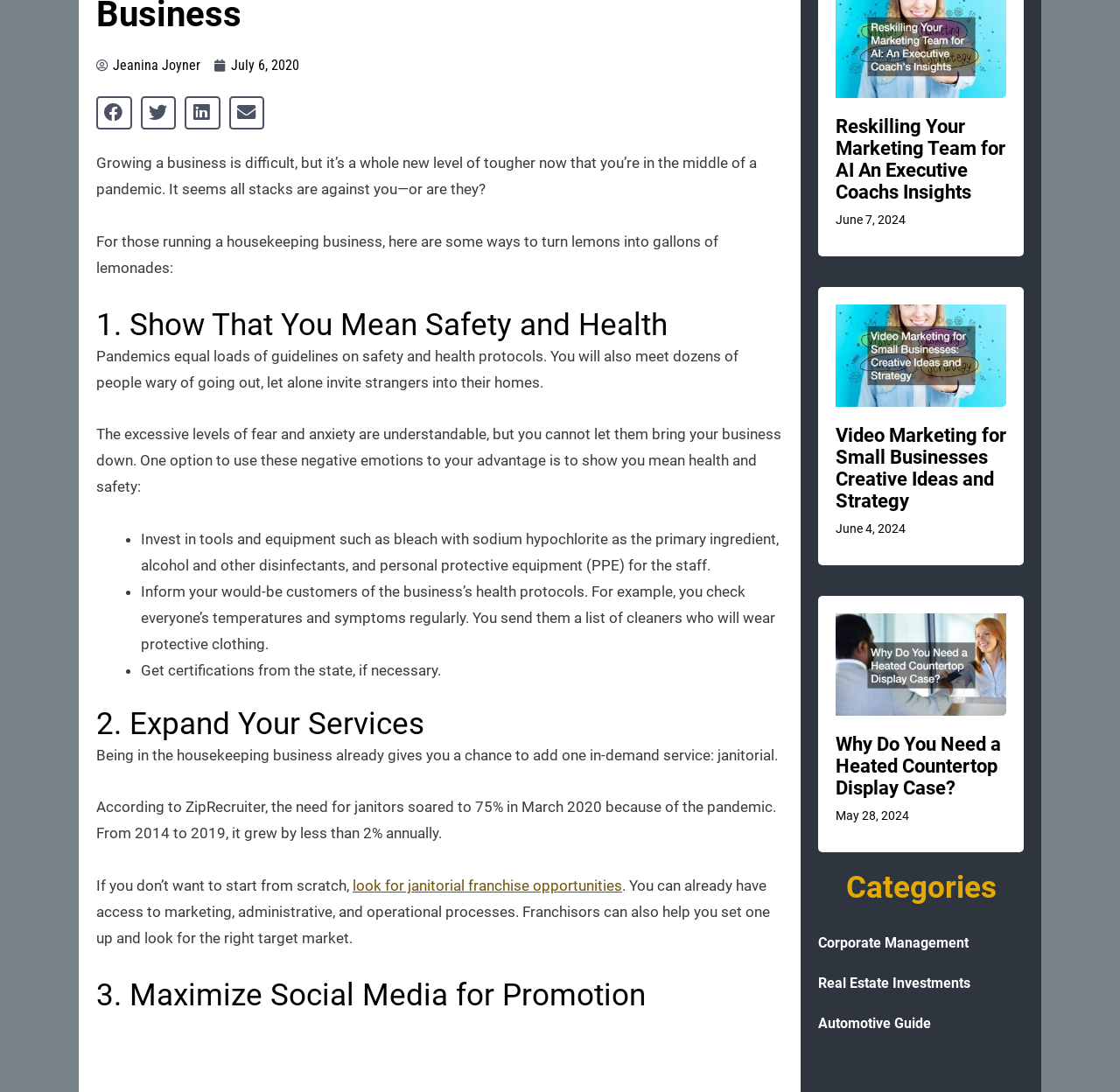Extract the bounding box coordinates for the described element: "Accept all". The coordinates should be represented as four float numbers between 0 and 1: [left, top, right, bottom].

None